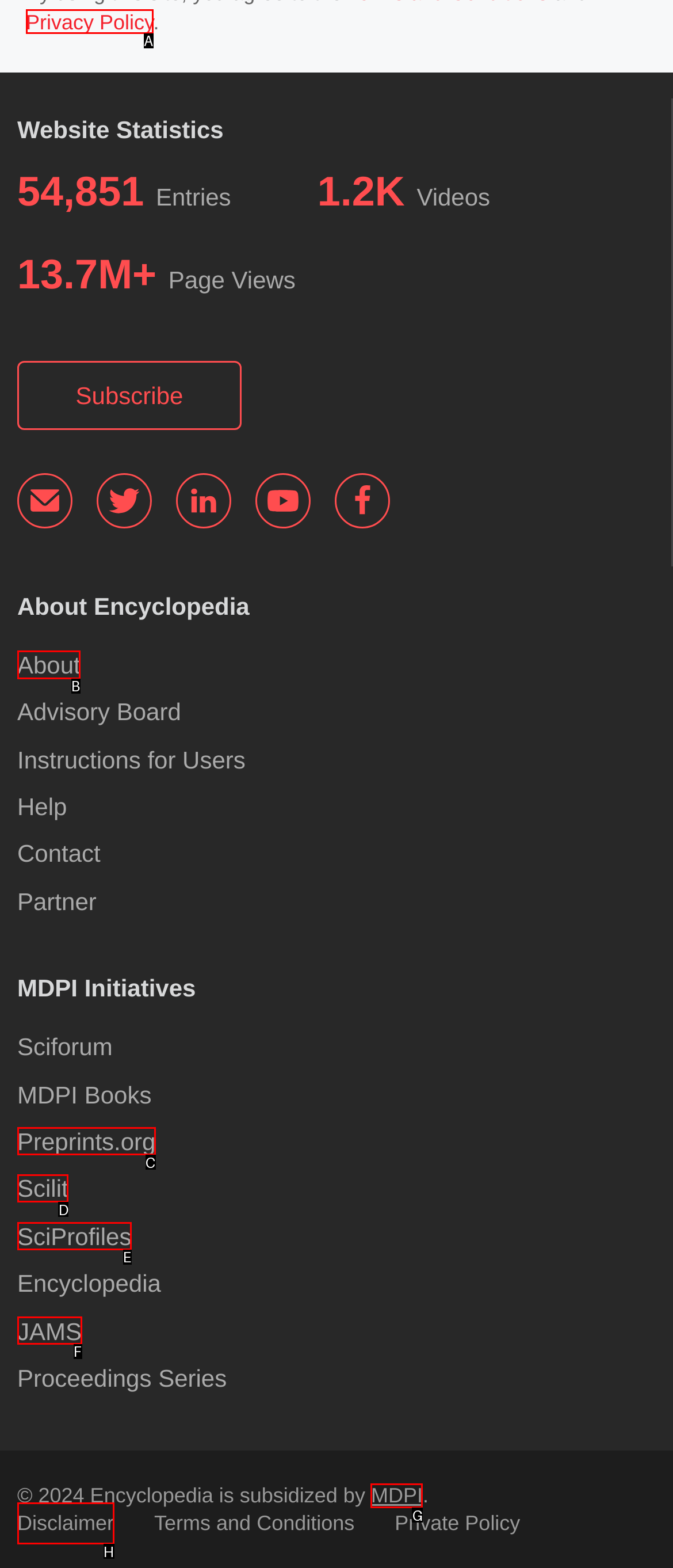Tell me which letter corresponds to the UI element that should be clicked to fulfill this instruction: Visit the About page
Answer using the letter of the chosen option directly.

B